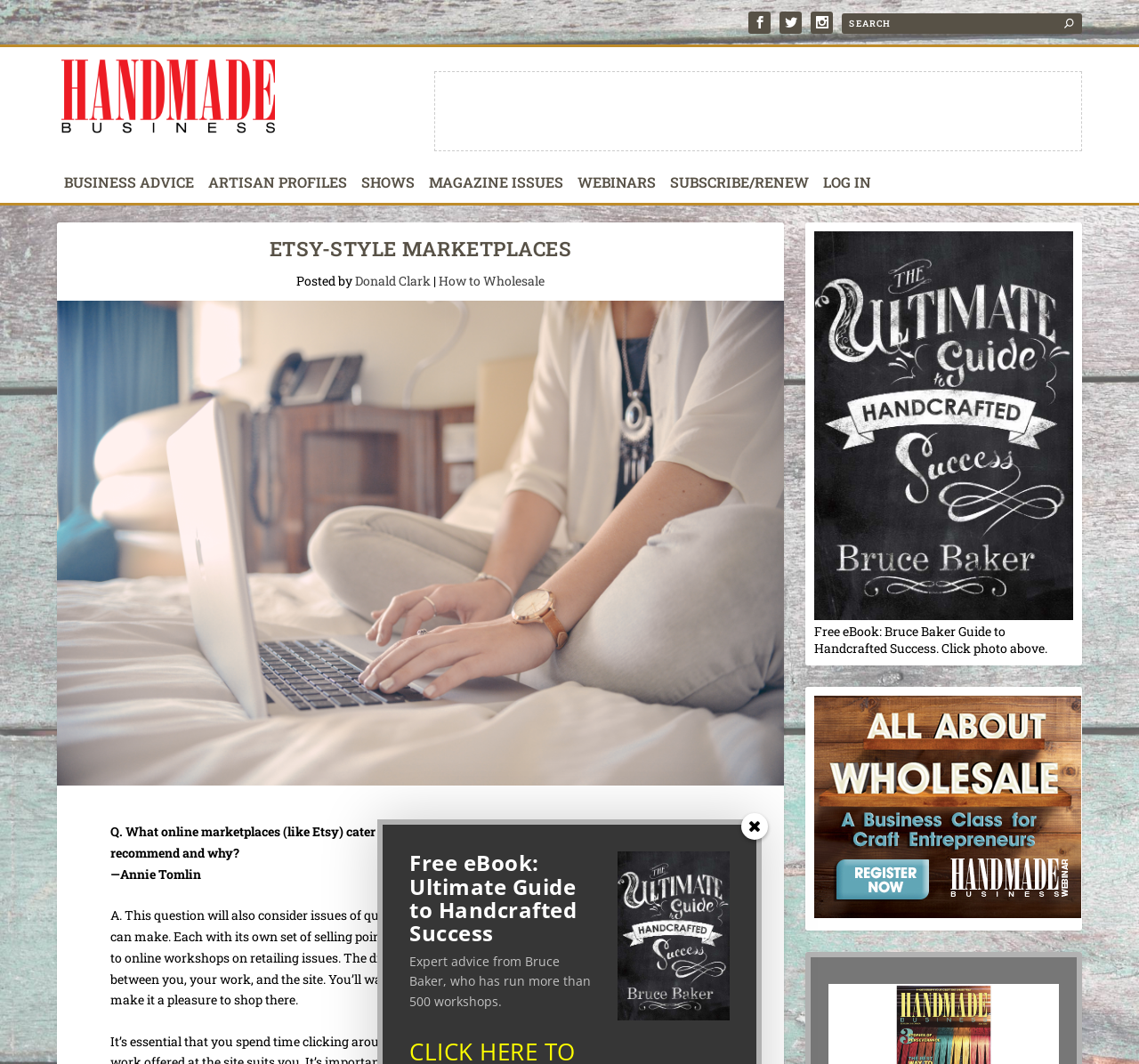What is the purpose of the search box at the top of the webpage?
Please provide an in-depth and detailed response to the question.

I inferred the answer by looking at the search box and its accompanying text 'Search for:', which suggests that it is used to search for content on the website.